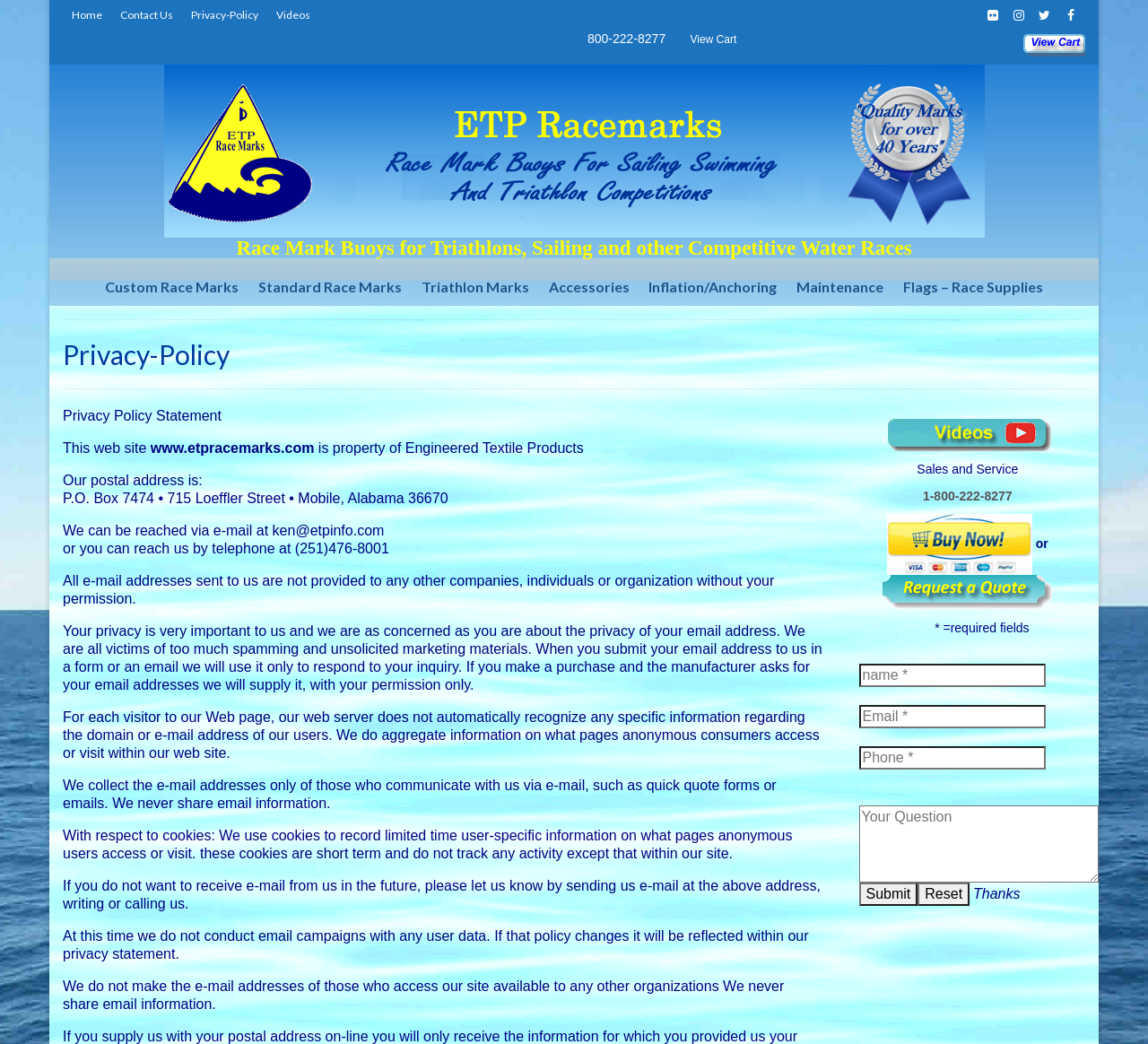Provide a thorough description of this webpage.

This webpage is about the privacy policy of Engineered Textile Products, specifically for their website www.etpracemarks.com. At the top of the page, there is a navigation menu with links to "Home", "Contact Us", "Privacy-Policy", and "Videos". On the right side of the navigation menu, there are social media links and a "View Cart" button.

Below the navigation menu, there is a logo of "ETPracemarks" with an image and a tagline "Race Mark Buoys for Triathlons, Sailing and other Competitive Water Races". Underneath the logo, there are links to different categories of products, including "Custom Race Marks", "Standard Race Marks", "Triathlon Marks", "Accessories", "Inflation/Anchoring", "Maintenance", and "Flags – Race Supplies".

The main content of the page is the privacy policy statement, which is divided into several sections. The first section explains that the website does not automatically recognize any specific information regarding the domain or e-mail address of its users. The second section explains how the website collects and uses email addresses. The third section discusses the use of cookies on the website.

On the right side of the page, there is a complementary section with a link to "Watch Our Videos" and an image. Below this section, there is a "Sales and Service" section with a phone number and an email address. There is also a form to contact the company, with fields for name, email, phone, and a question or comment.

At the bottom of the page, there is a layout table with a row of cells containing a submit button, a reset button, and a "Thanks" message.